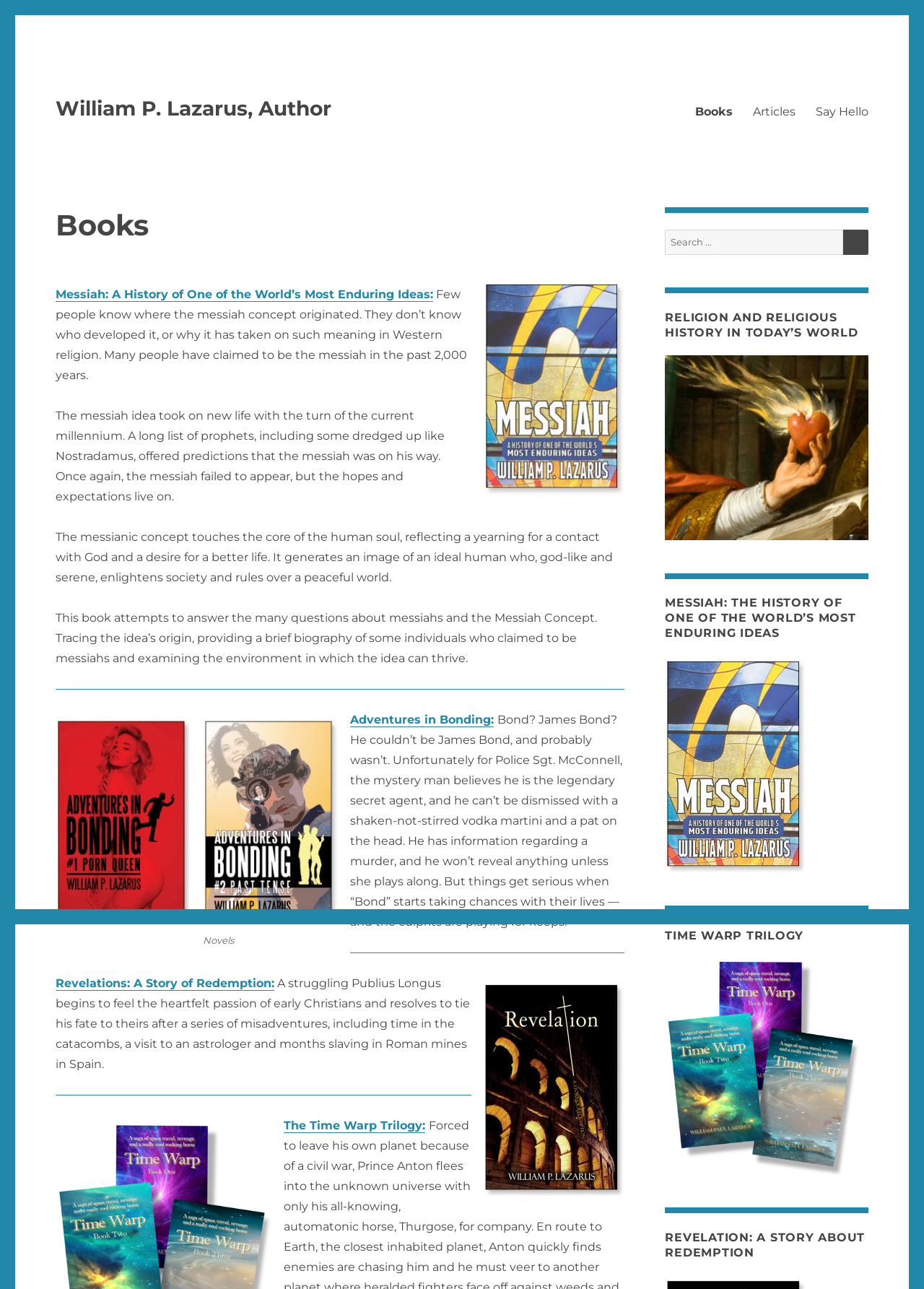What is the author's profession?
Answer with a single word or phrase by referring to the visual content.

Author